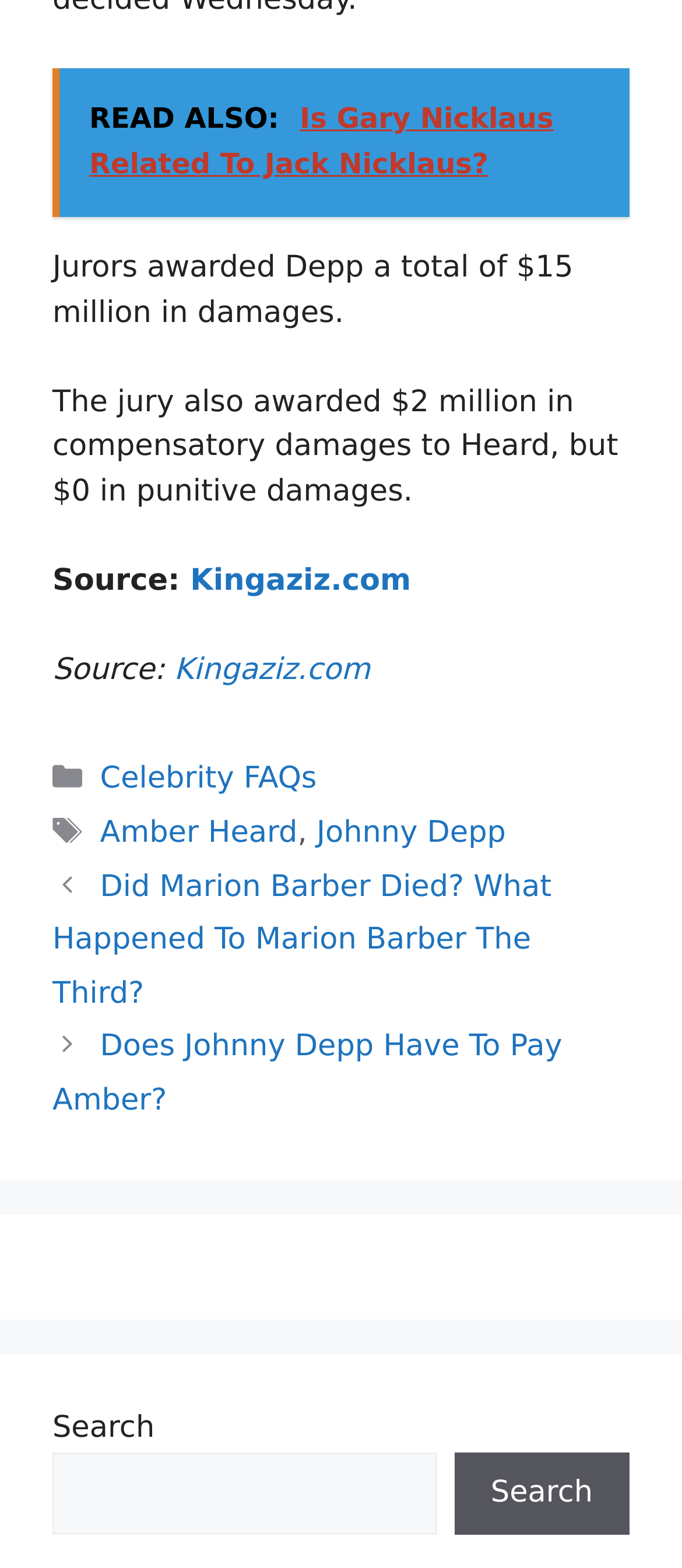What is the name of the website cited as the source?
Based on the image, respond with a single word or phrase.

Kingaziz.com